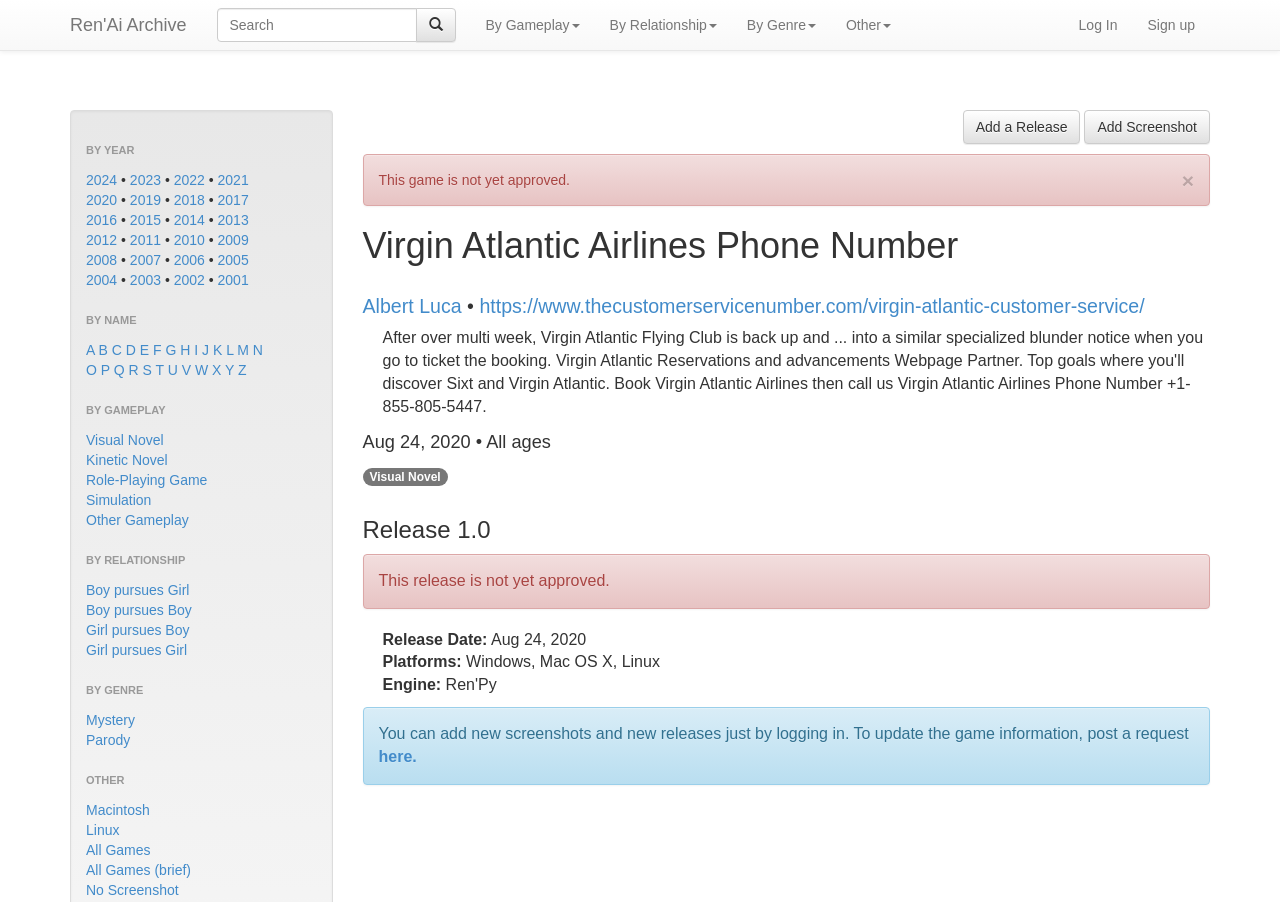Write a detailed summary of the webpage.

The webpage is titled "Ren'Ai Archive" and has a search bar at the top left corner, accompanied by a button with a magnifying glass icon. Below the search bar, there are several links organized into categories.

On the top right corner, there are links to "By Gameplay", "By Relationship", "By Genre", and "Other", which likely serve as filters or categories for the content on the page. Further to the right, there are links to "Sign up" and "Log In", indicating that users can create an account or log in to access more features.

The main content of the page is divided into three sections: "BY YEAR", "BY NAME", and "BY GAMEPLAY" and "BY RELATIONSHIP". The "BY YEAR" section lists links to years from 2001 to 2024, with each year separated by a bullet point. The "BY NAME" section lists links to alphabetical categories, from "A" to "Z". The "BY GAMEPLAY" section lists links to different gameplay genres, such as "Visual Novel", "Role-Playing Game", and "Simulation". The "BY RELATIONSHIP" section lists links to different relationship categories, such as "Boy pursues Girl" and "Girl pursues Girl".

Overall, the webpage appears to be an archive or database of content, likely related to visual novels or dating simulations, with various filters and categories to help users navigate and find specific content.